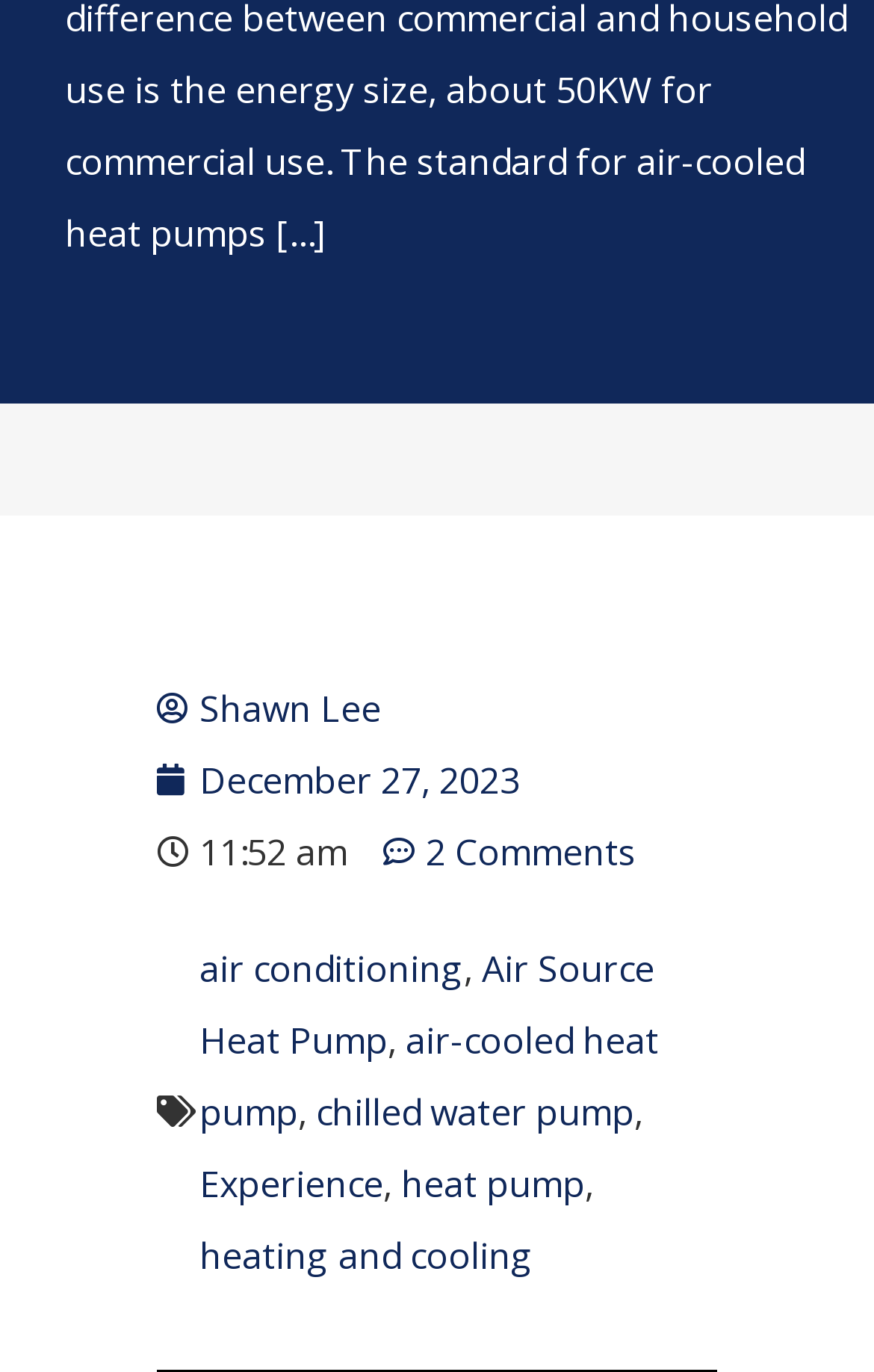Predict the bounding box of the UI element based on the description: "Air Source Heat Pump". The coordinates should be four float numbers between 0 and 1, formatted as [left, top, right, bottom].

[0.228, 0.688, 0.749, 0.776]